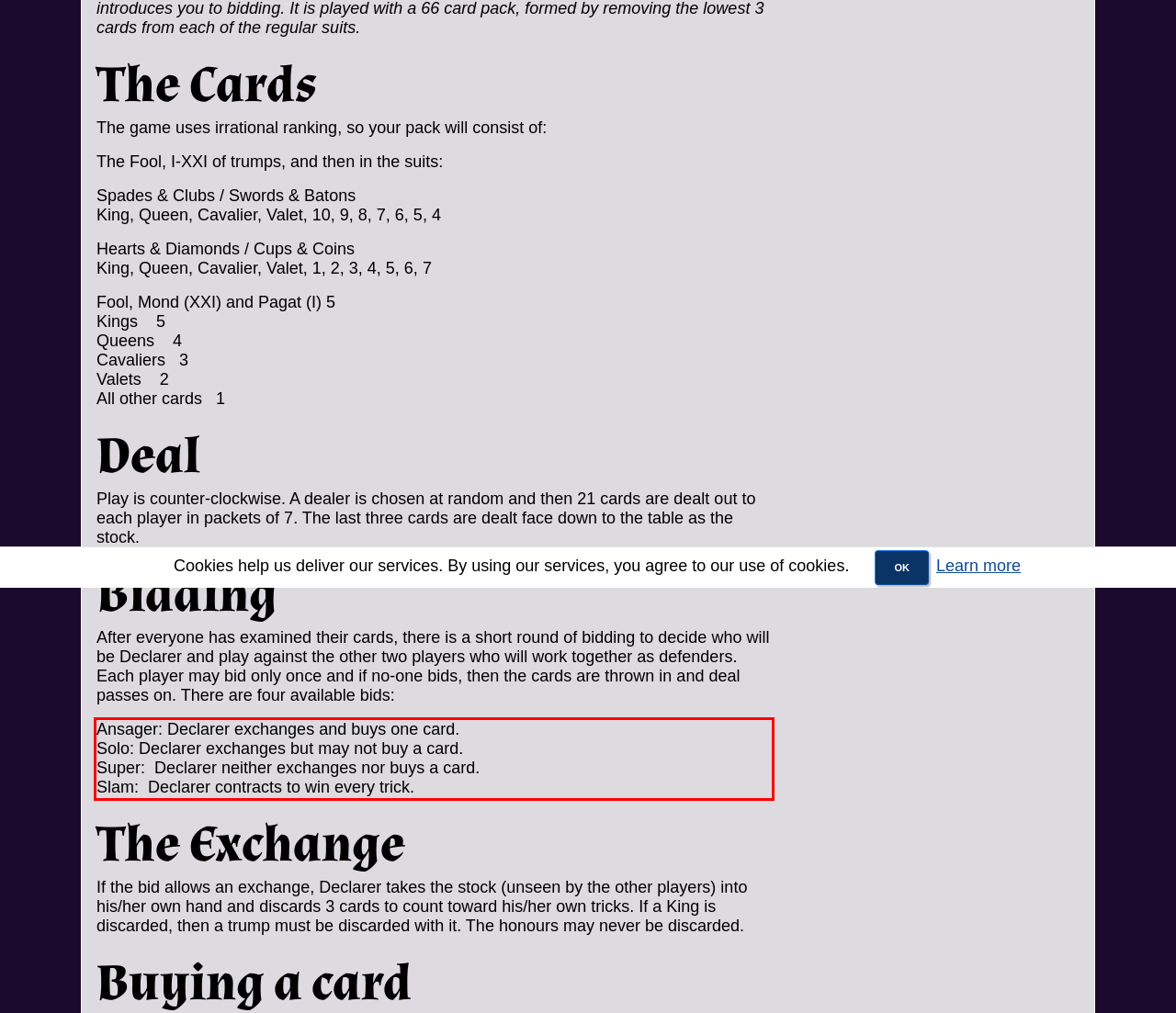Inspect the webpage screenshot that has a red bounding box and use OCR technology to read and display the text inside the red bounding box.

Ansager: Declarer exchanges and buys one card. Solo: Declarer exchanges but may not buy a card. Super: Declarer neither exchanges nor buys a card. Slam: Declarer contracts to win every trick.